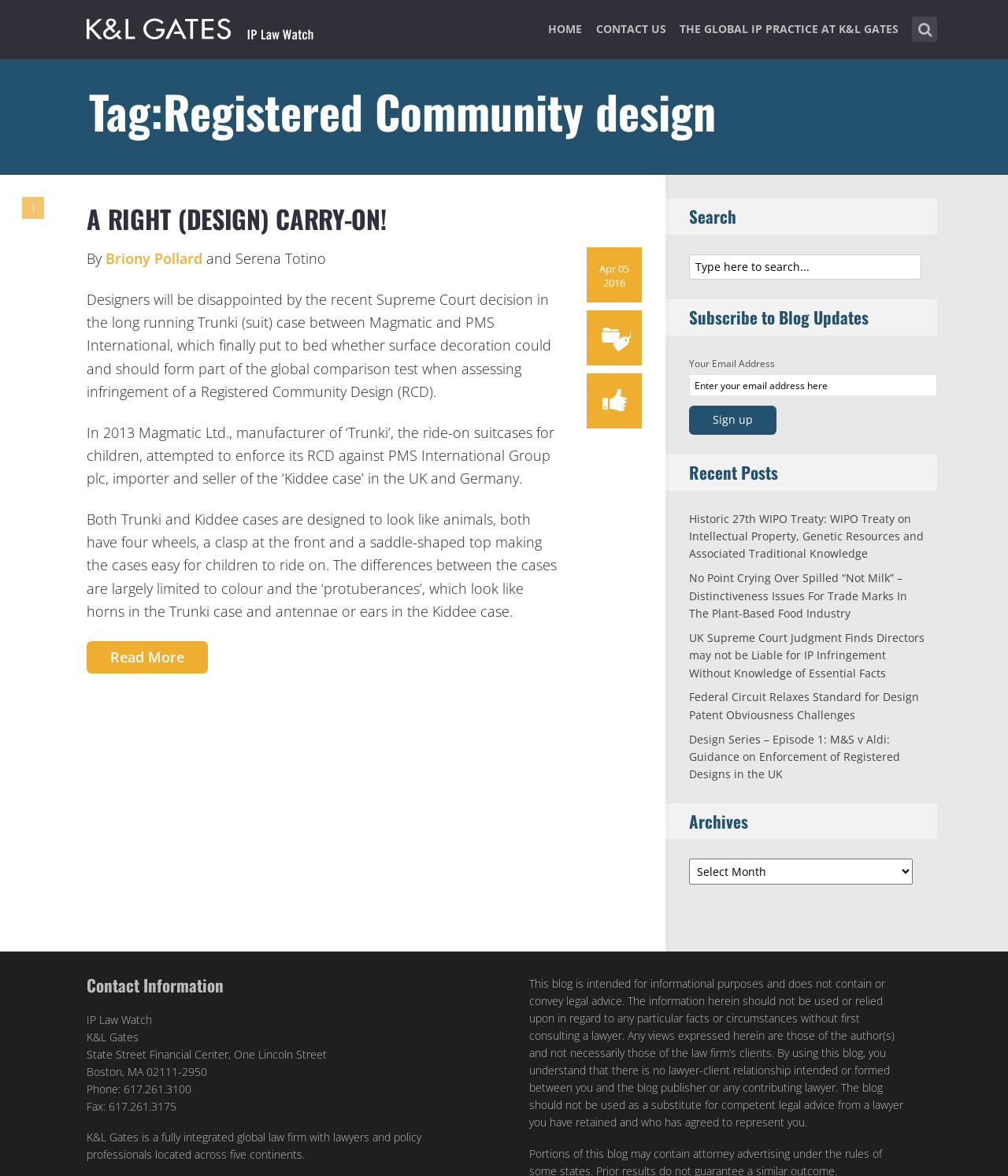Could you determine the bounding box coordinates of the clickable element to complete the instruction: "Subscribe to blog updates"? Provide the coordinates as four float numbers between 0 and 1, i.e., [left, top, right, bottom].

[0.684, 0.318, 0.93, 0.337]